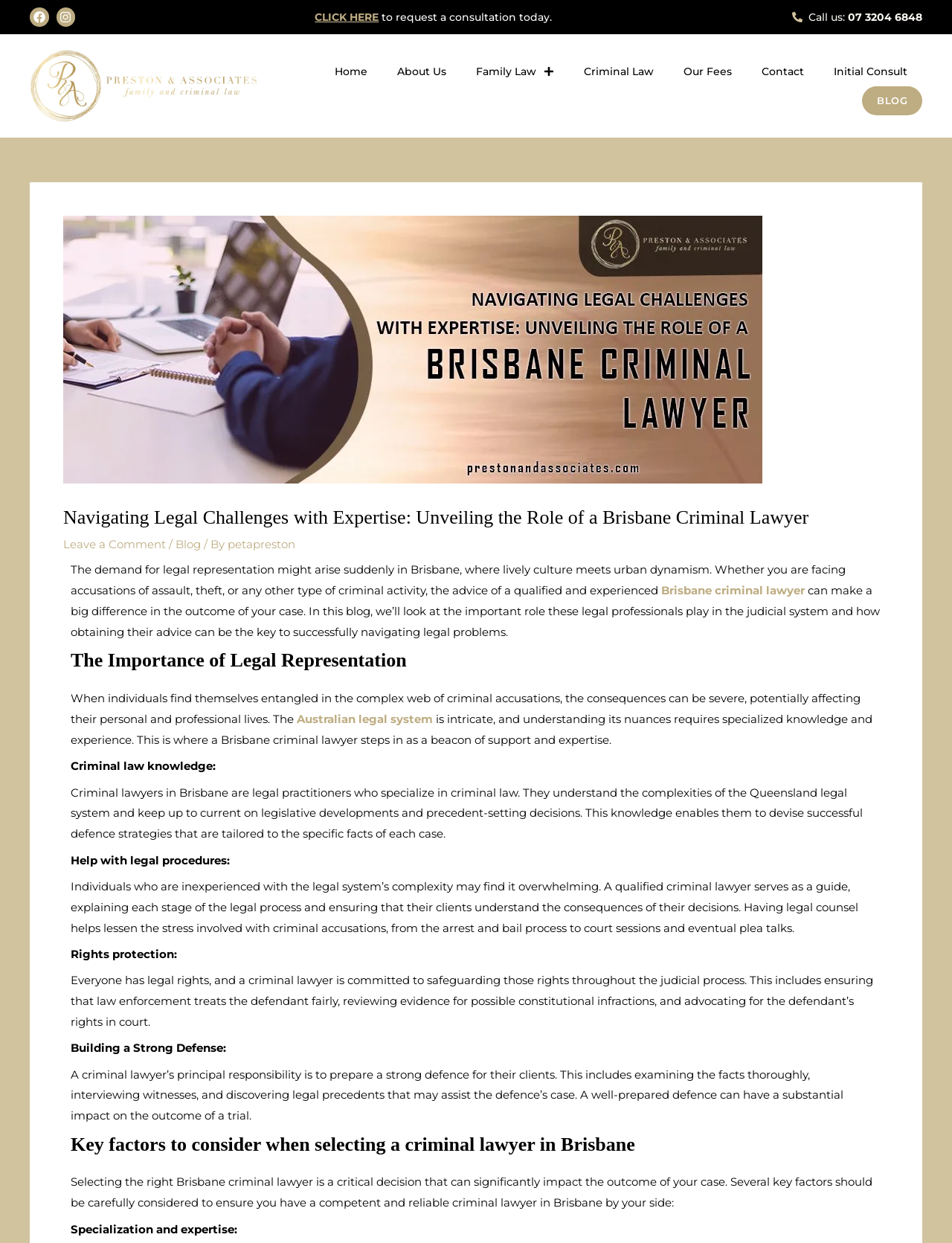What is the role of a Brisbane criminal lawyer?
Utilize the information in the image to give a detailed answer to the question.

I found the answer by reading the introductory paragraph of the webpage, which explains that a Brisbane criminal lawyer provides legal defense to individuals facing criminal accusations. The lawyer's role is to navigate the legal system and provide expert advice to their clients.